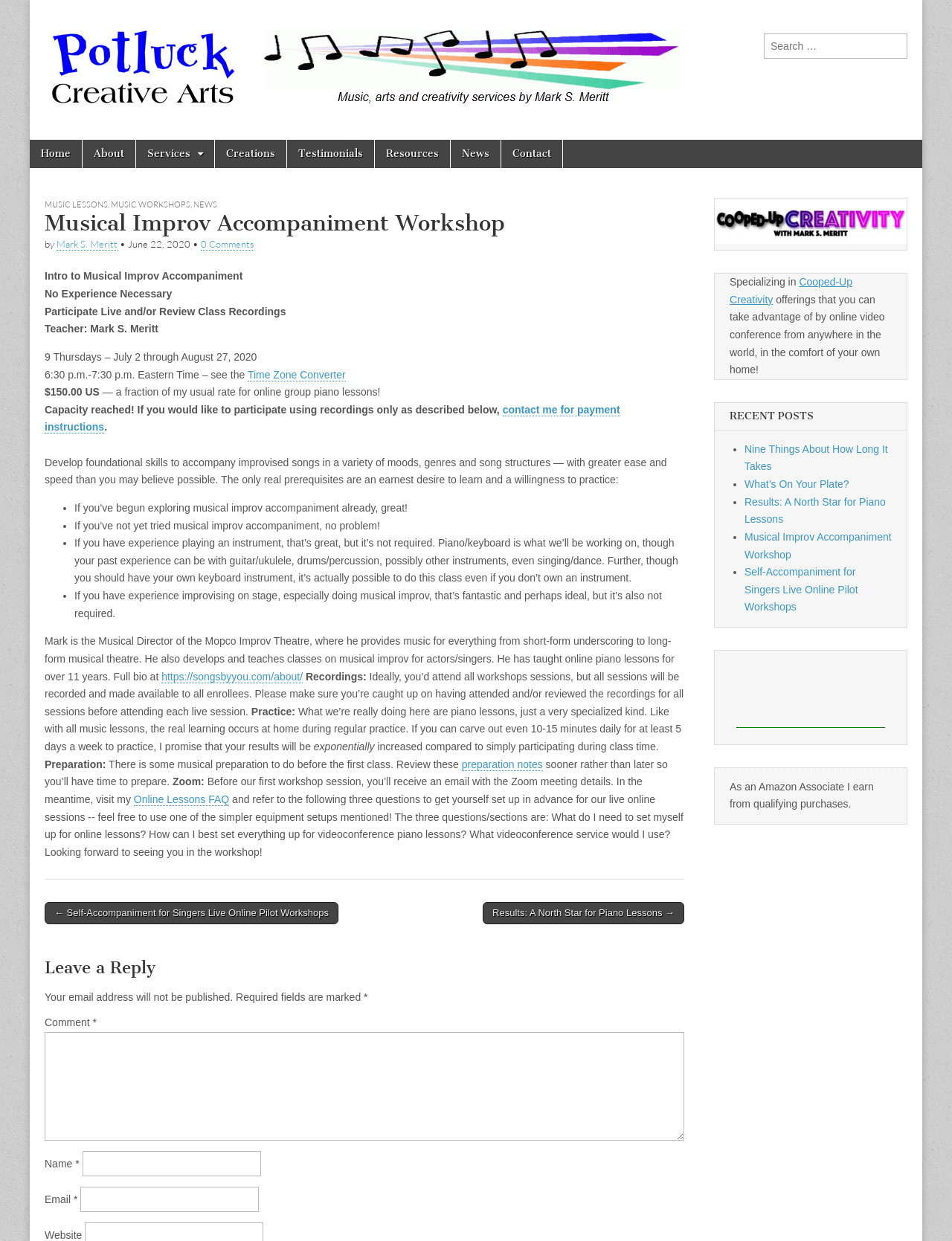Please specify the bounding box coordinates of the region to click in order to perform the following instruction: "Go to Home page".

[0.031, 0.112, 0.086, 0.135]